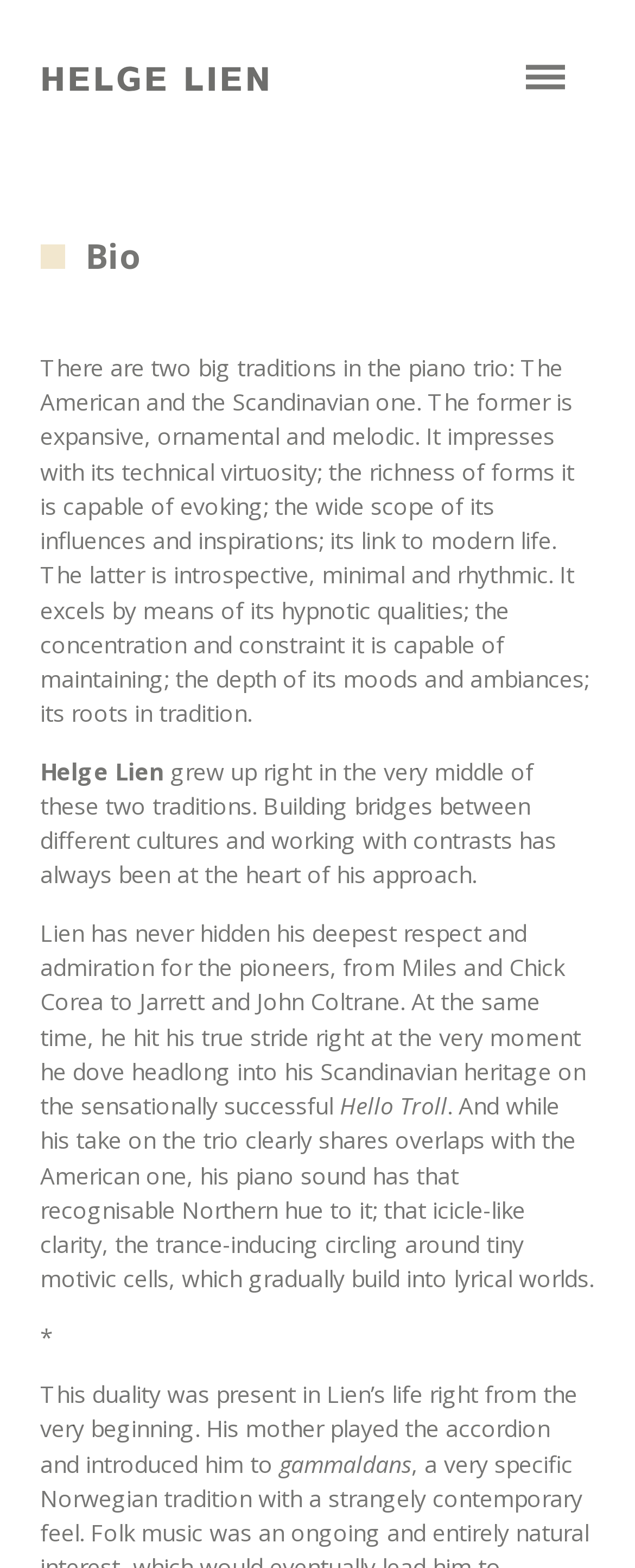Please provide a brief answer to the following inquiry using a single word or phrase:
What type of music tradition is Helge Lien associated with?

Scandinavian